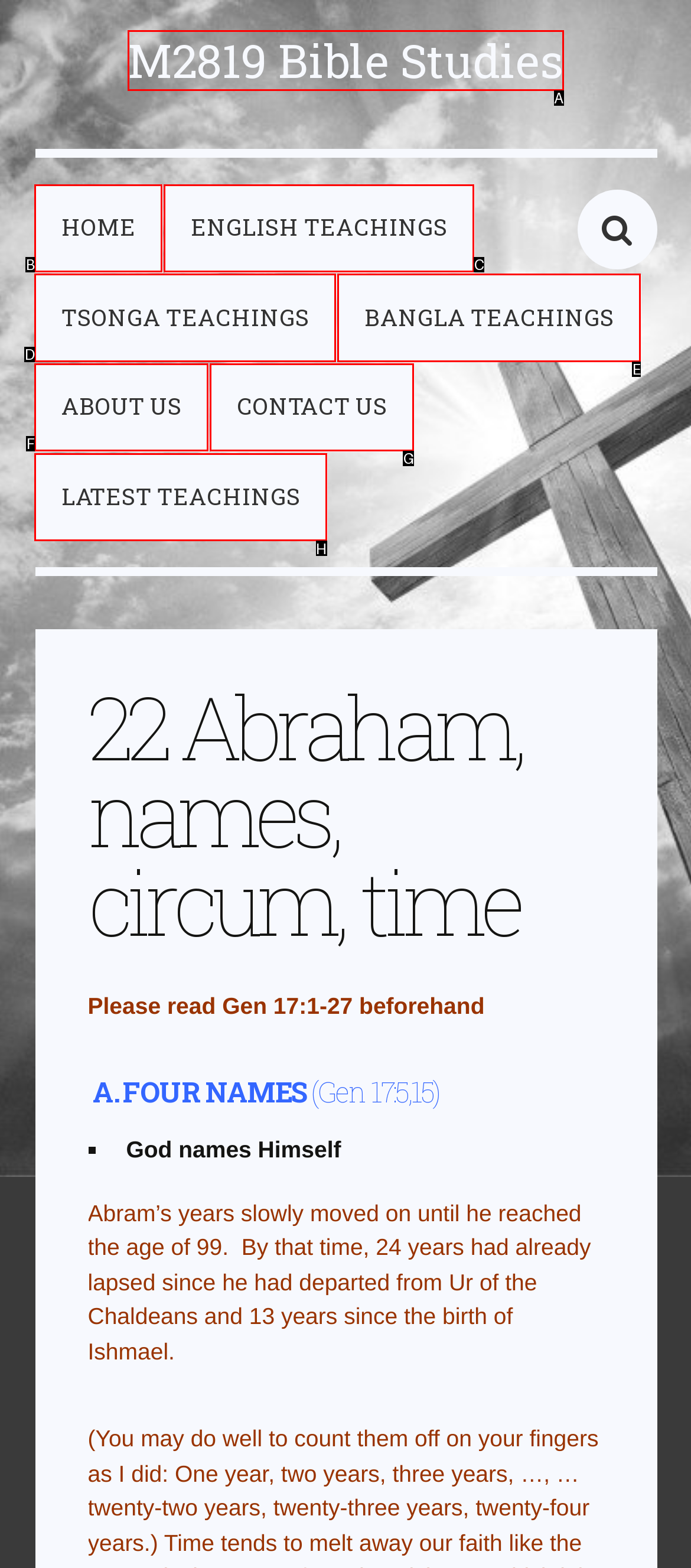Point out the HTML element I should click to achieve the following task: read LATEST TEACHINGS Provide the letter of the selected option from the choices.

H